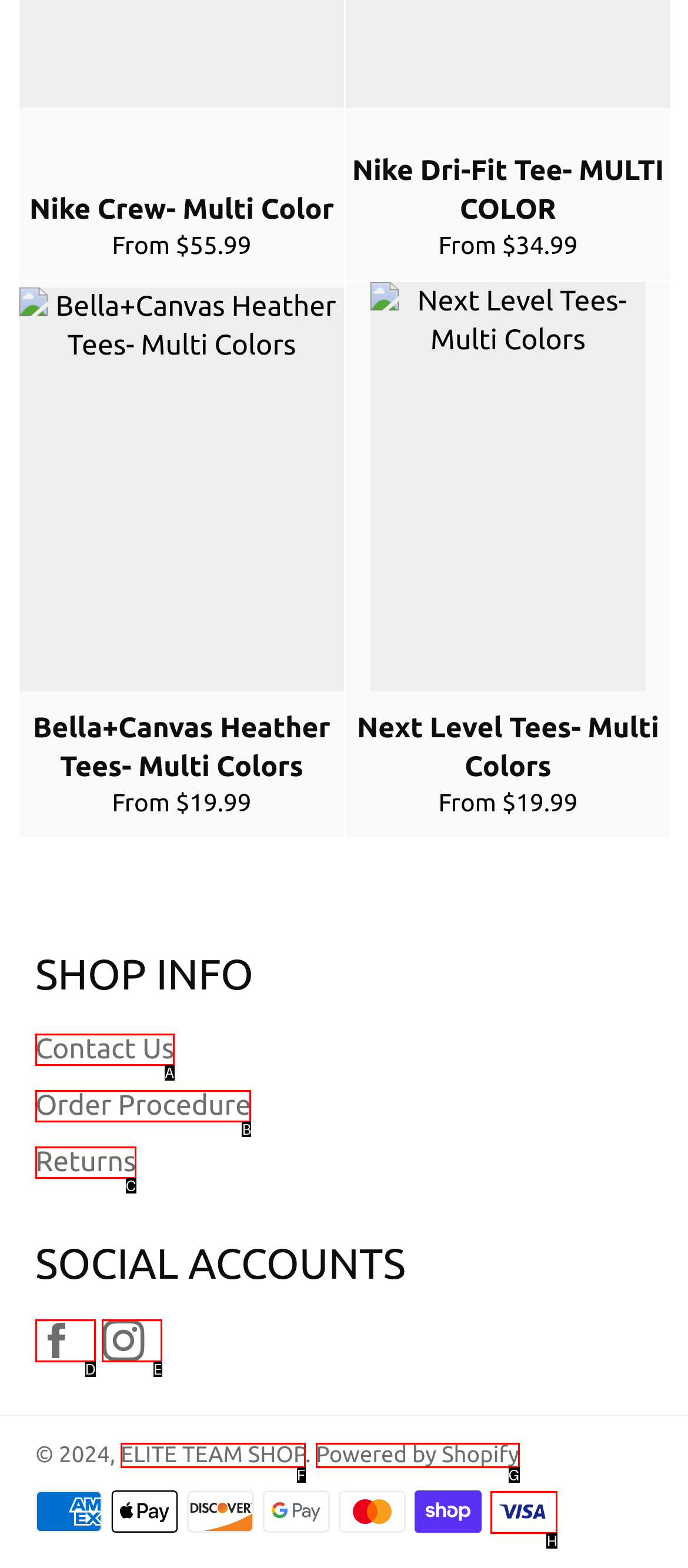Determine which UI element I need to click to achieve the following task: Make a payment with Visa Provide your answer as the letter of the selected option.

H